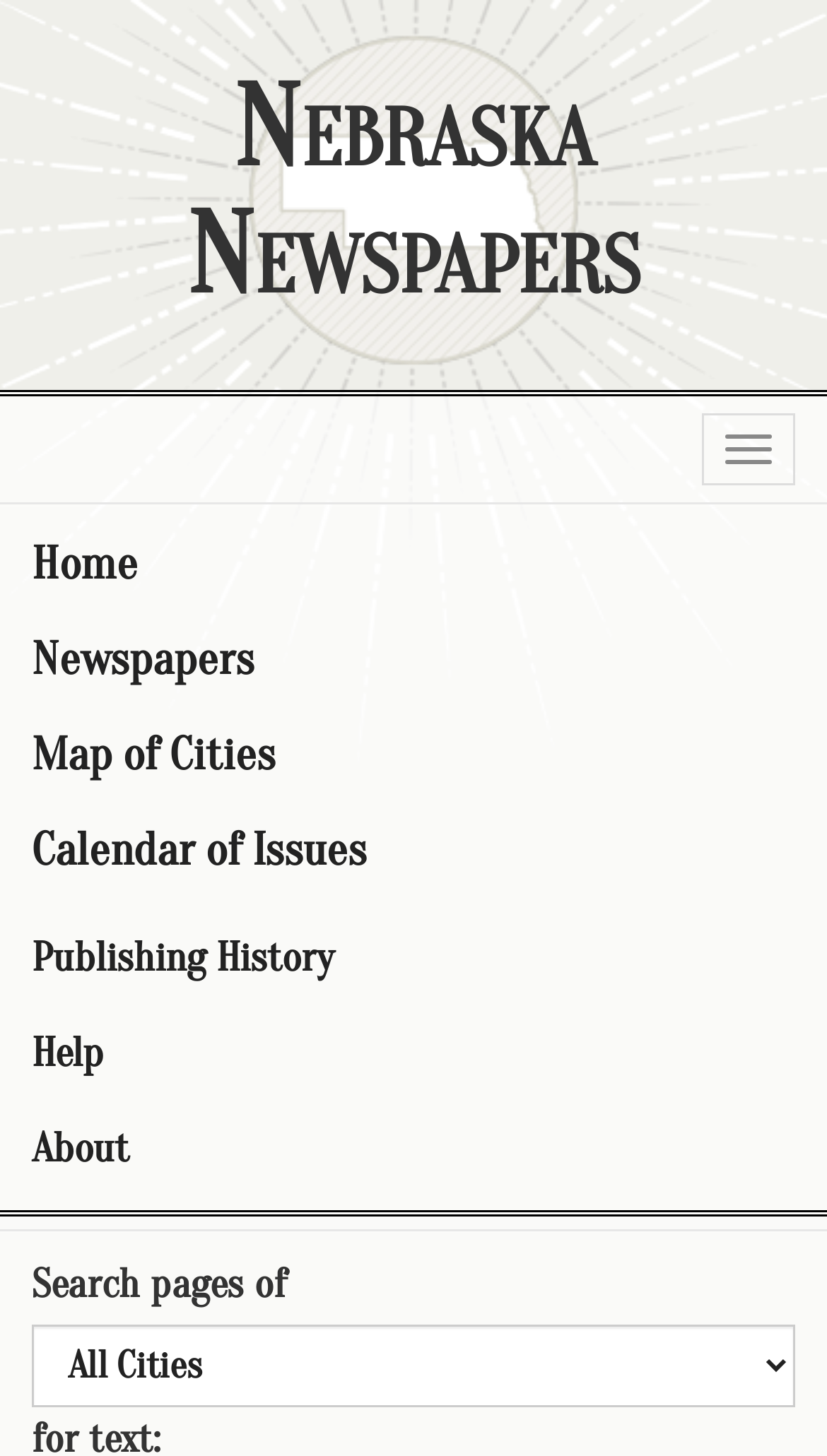How many elements are in the top navigation bar?
Provide a one-word or short-phrase answer based on the image.

9